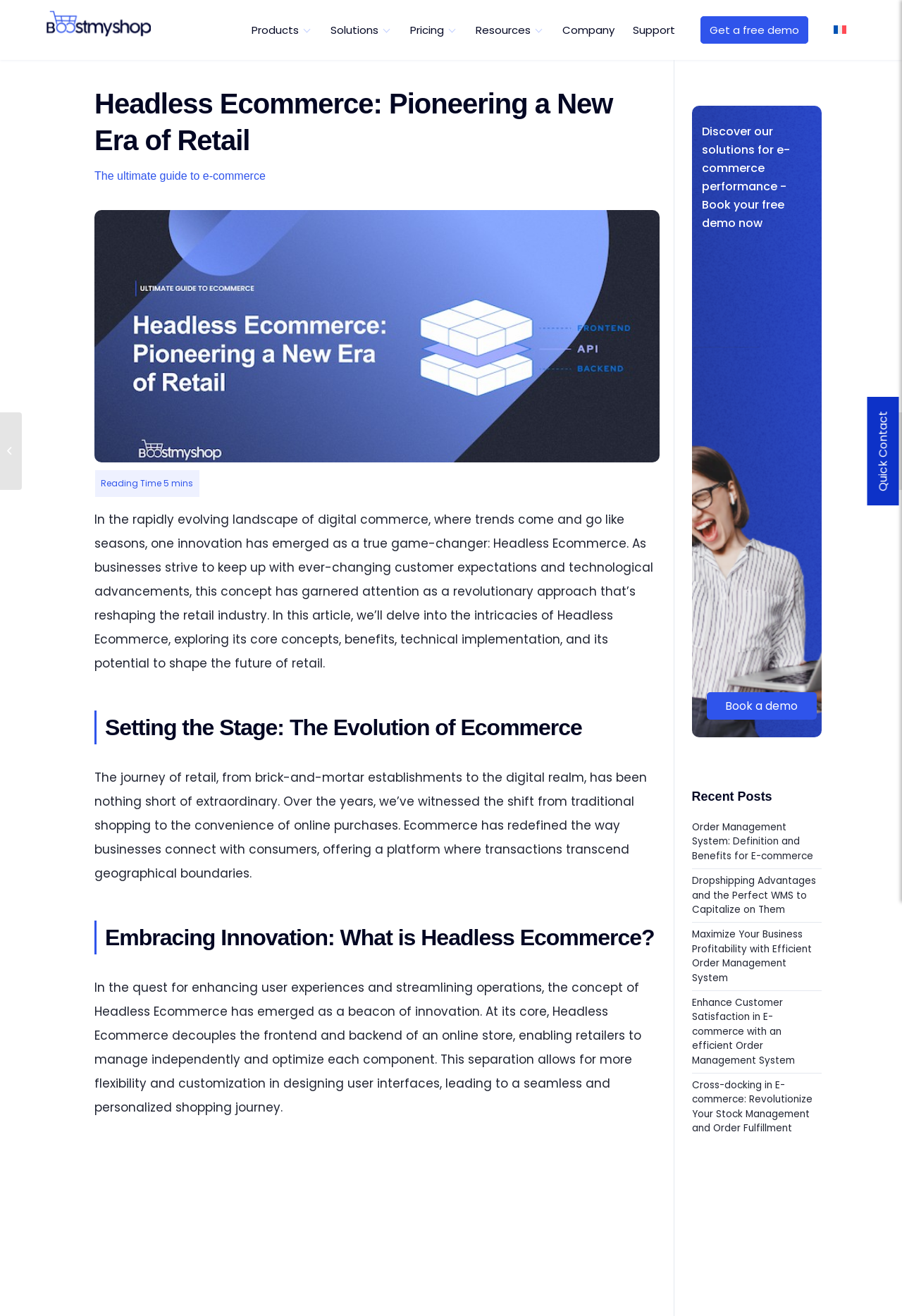Find the bounding box coordinates for the area you need to click to carry out the instruction: "Get a free demo". The coordinates should be four float numbers between 0 and 1, indicated as [left, top, right, bottom].

[0.759, 0.0, 0.914, 0.046]